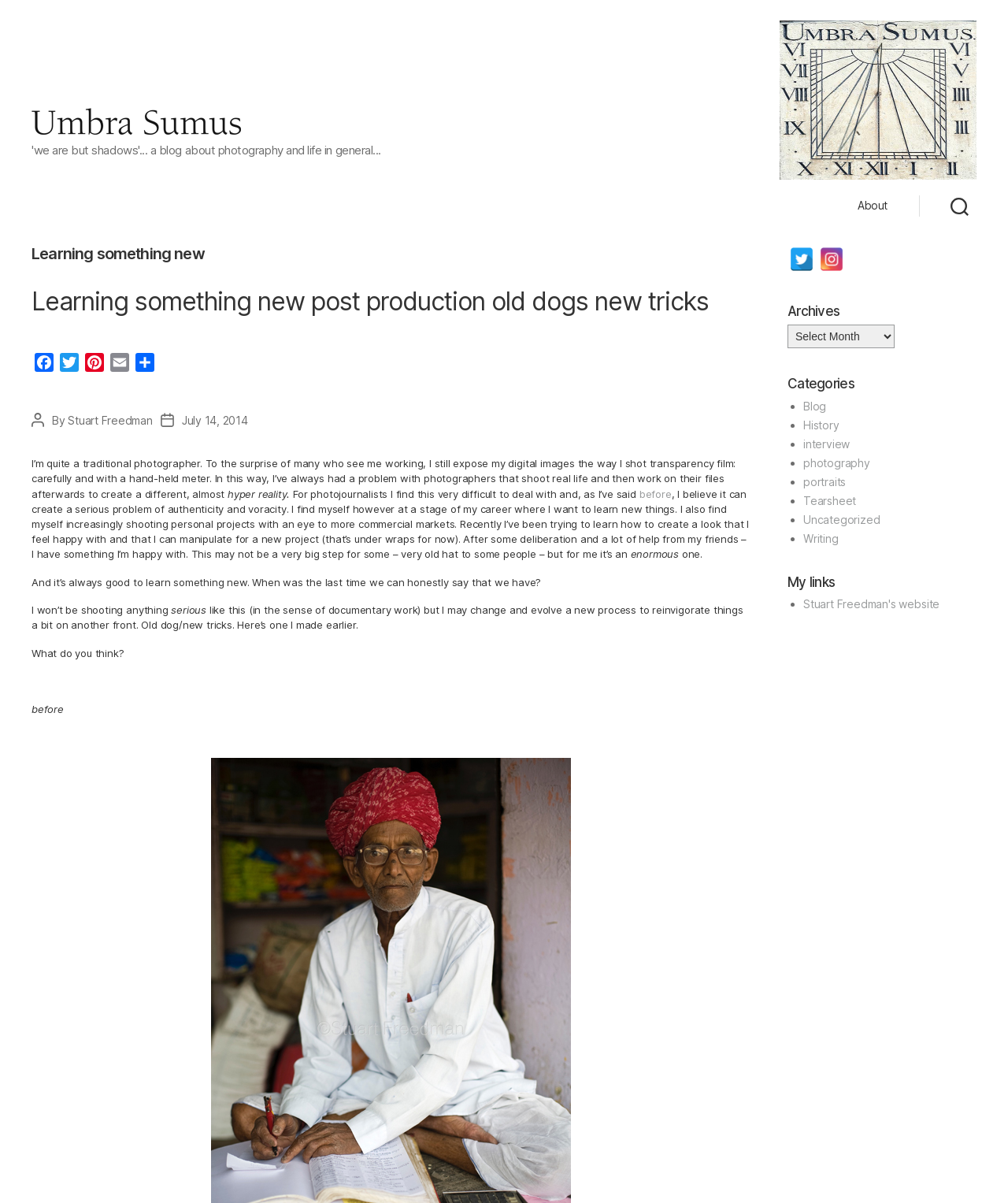Locate the bounding box coordinates of the clickable part needed for the task: "Click on the Email link".

[0.106, 0.293, 0.131, 0.313]